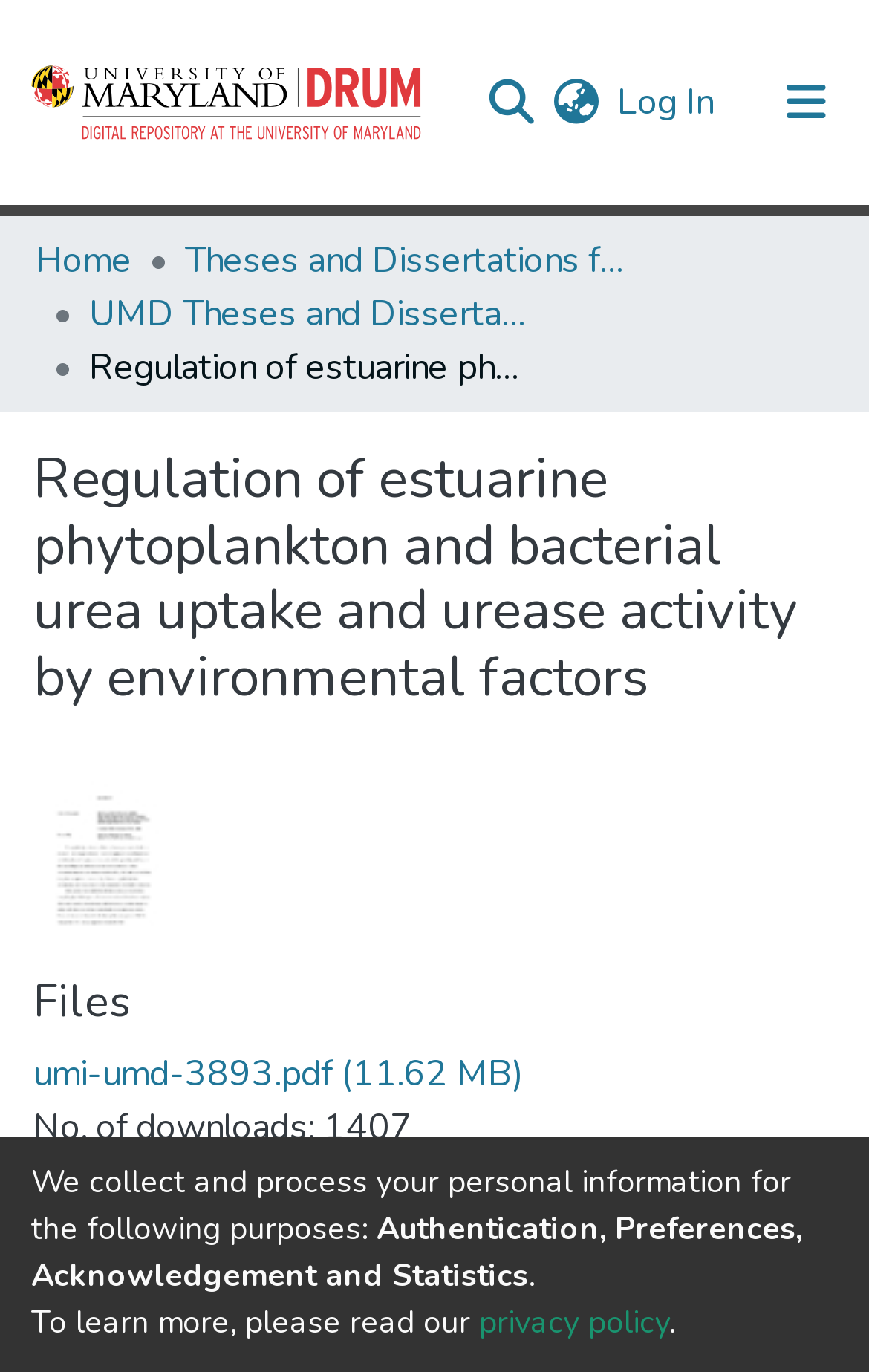What is the date of the research paper?
Answer the question in as much detail as possible.

I found the answer by looking at the StaticText element with the text '2006-11-13' which is likely to be the date of the research paper.